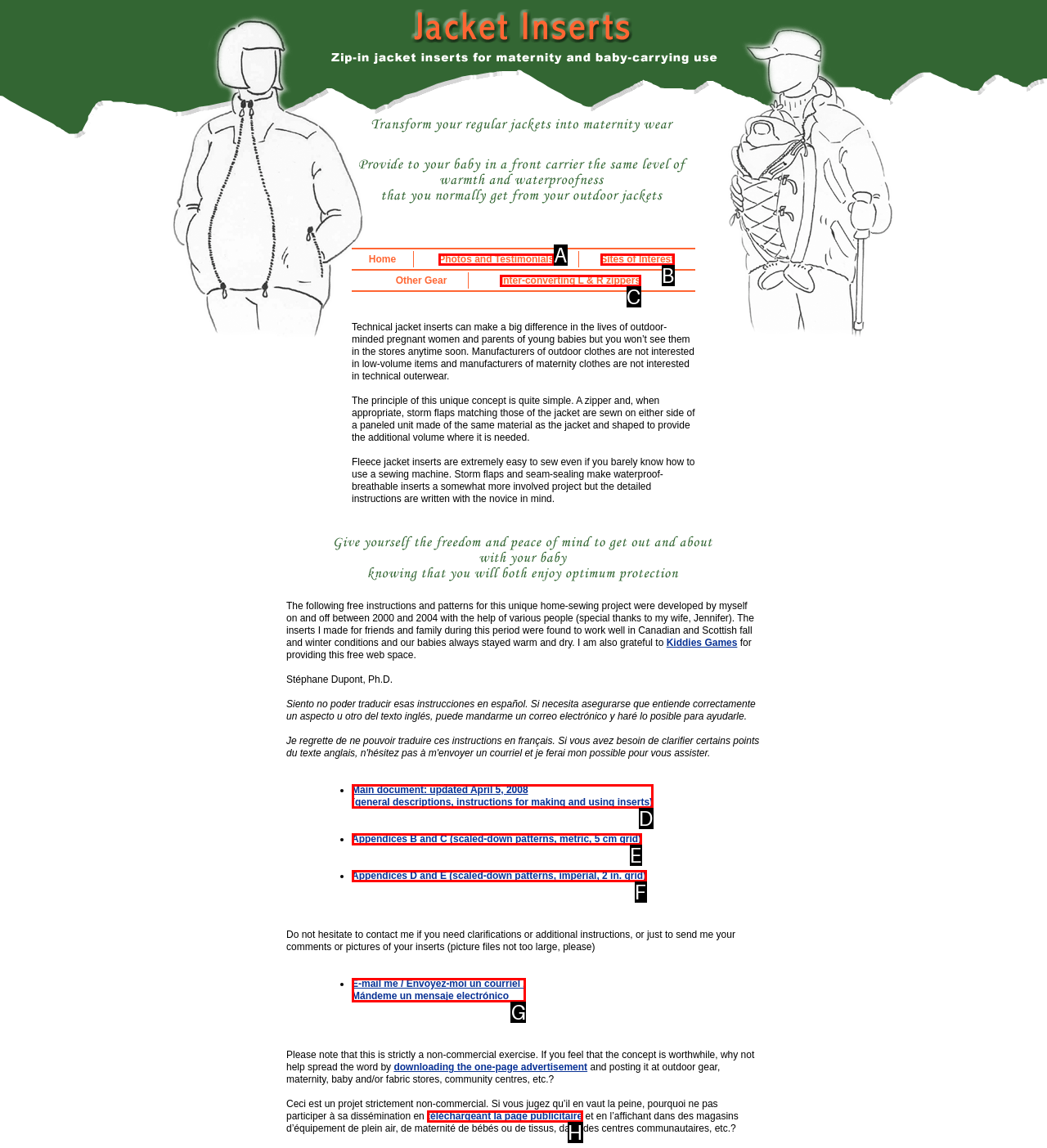Using the given description: téléchargeant la page publicitaire, identify the HTML element that corresponds best. Answer with the letter of the correct option from the available choices.

H